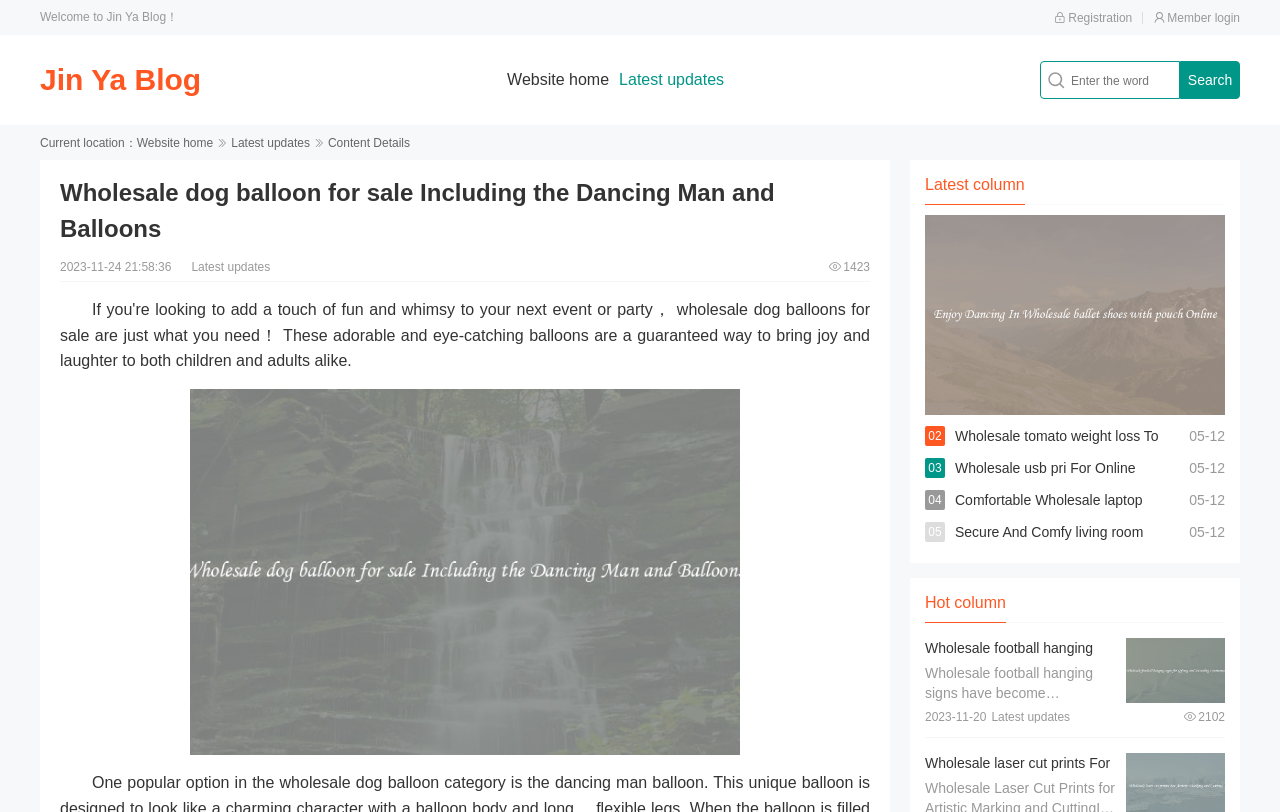Identify the bounding box coordinates of the region that should be clicked to execute the following instruction: "Visit the 'Entertainment' page".

None